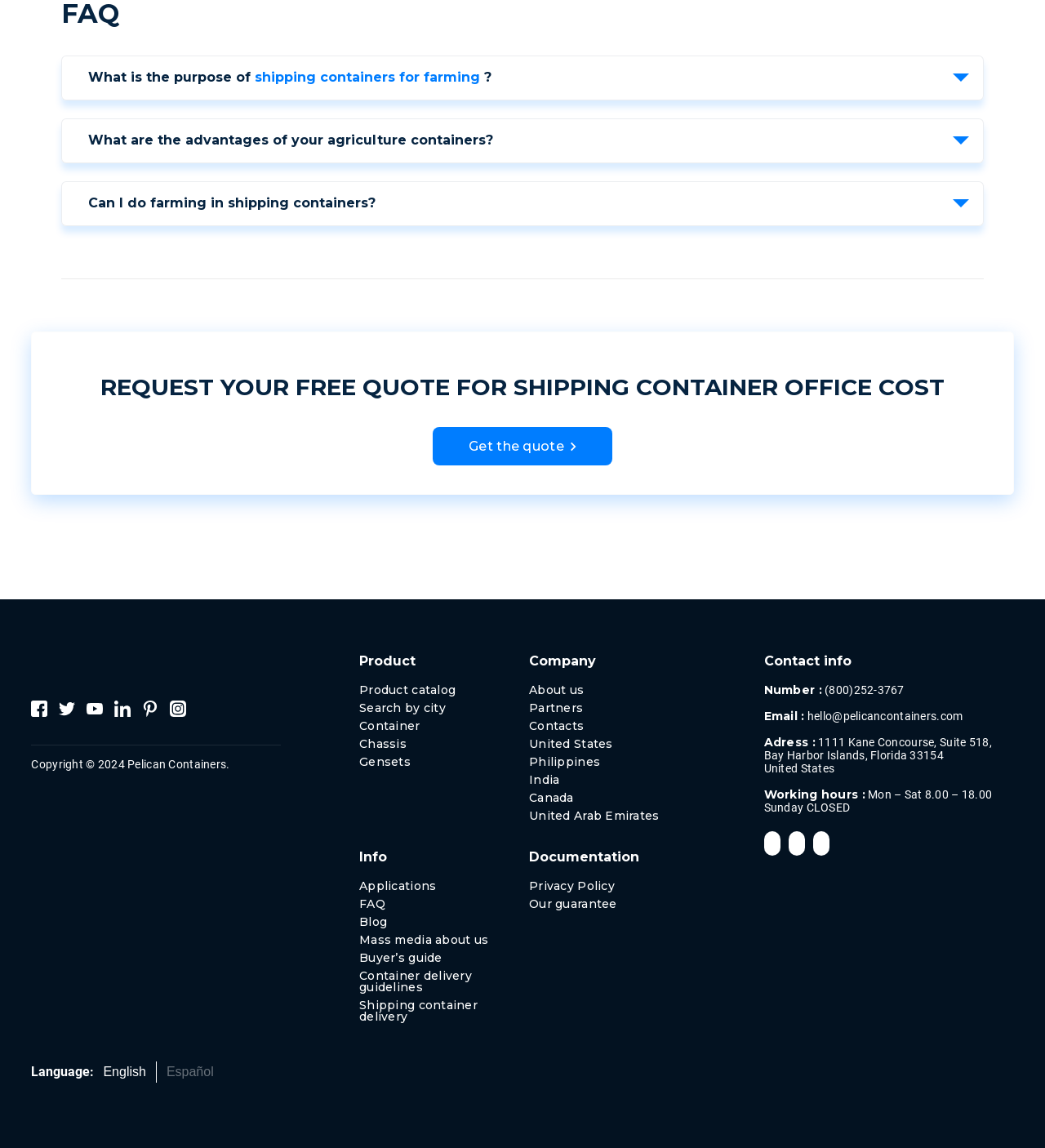Identify the bounding box coordinates of the specific part of the webpage to click to complete this instruction: "Explore 'Resources'".

None